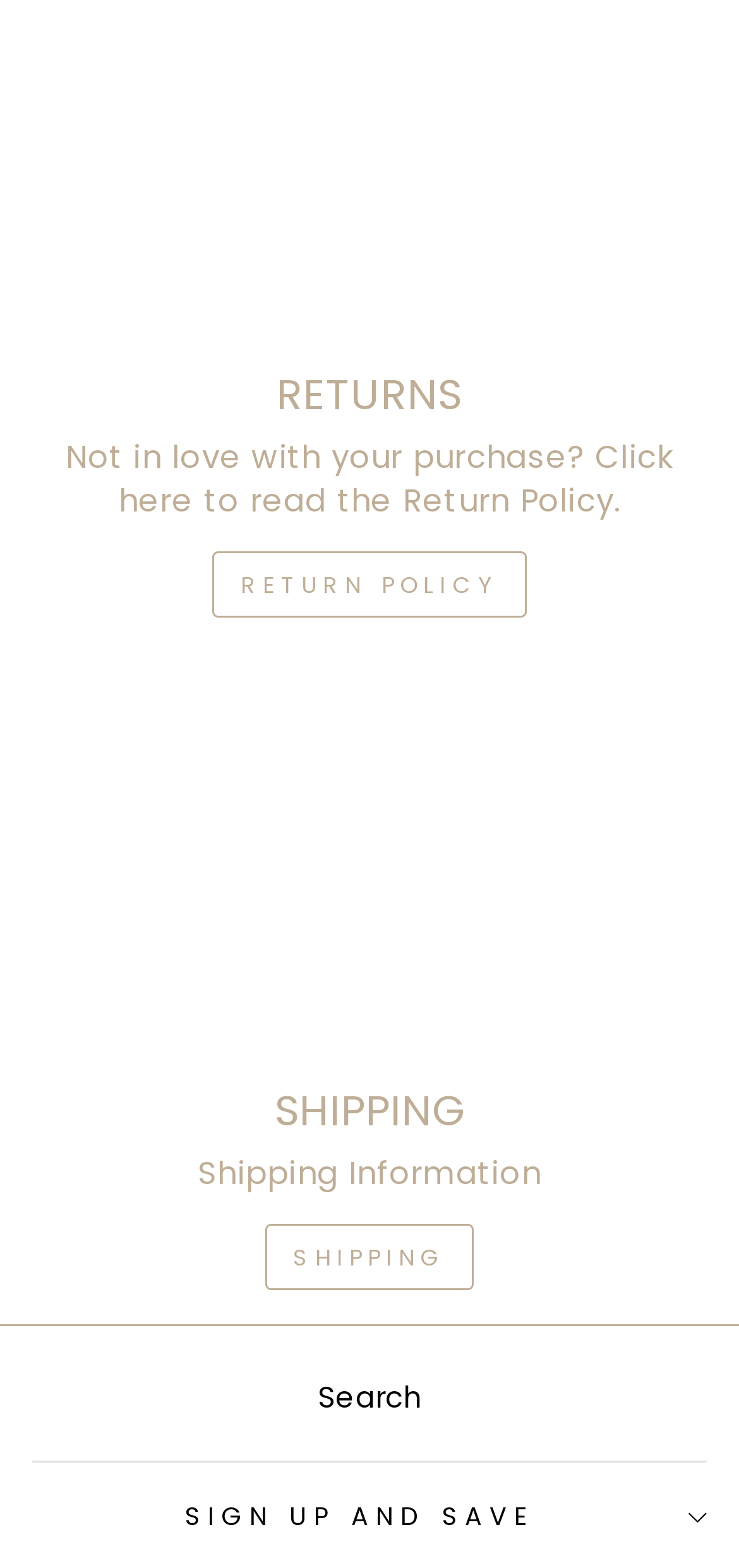What is the purpose of the button at the bottom? Examine the screenshot and reply using just one word or a brief phrase.

Sign up and save